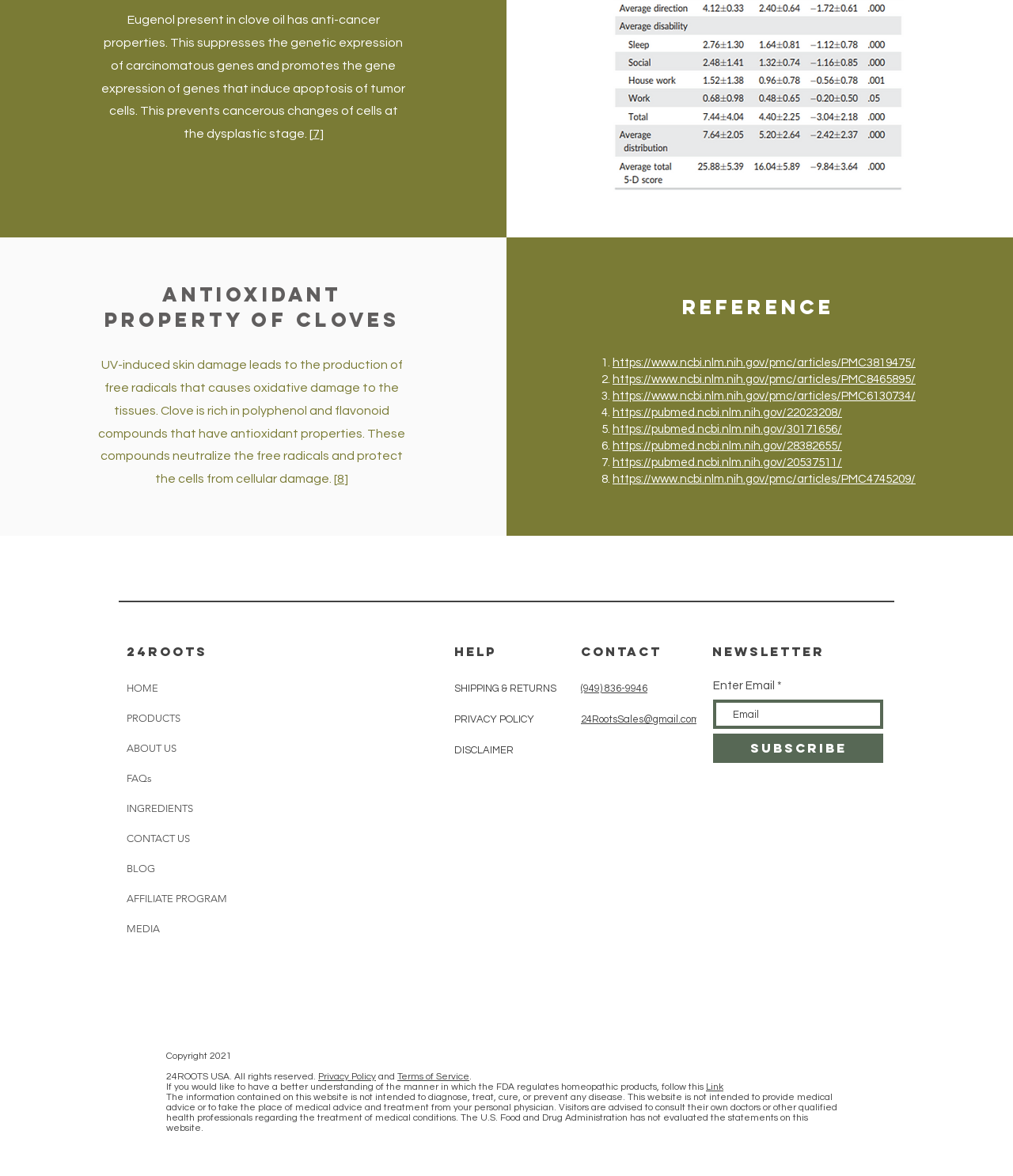Find the bounding box coordinates of the clickable area required to complete the following action: "Go to the 'About' page".

None